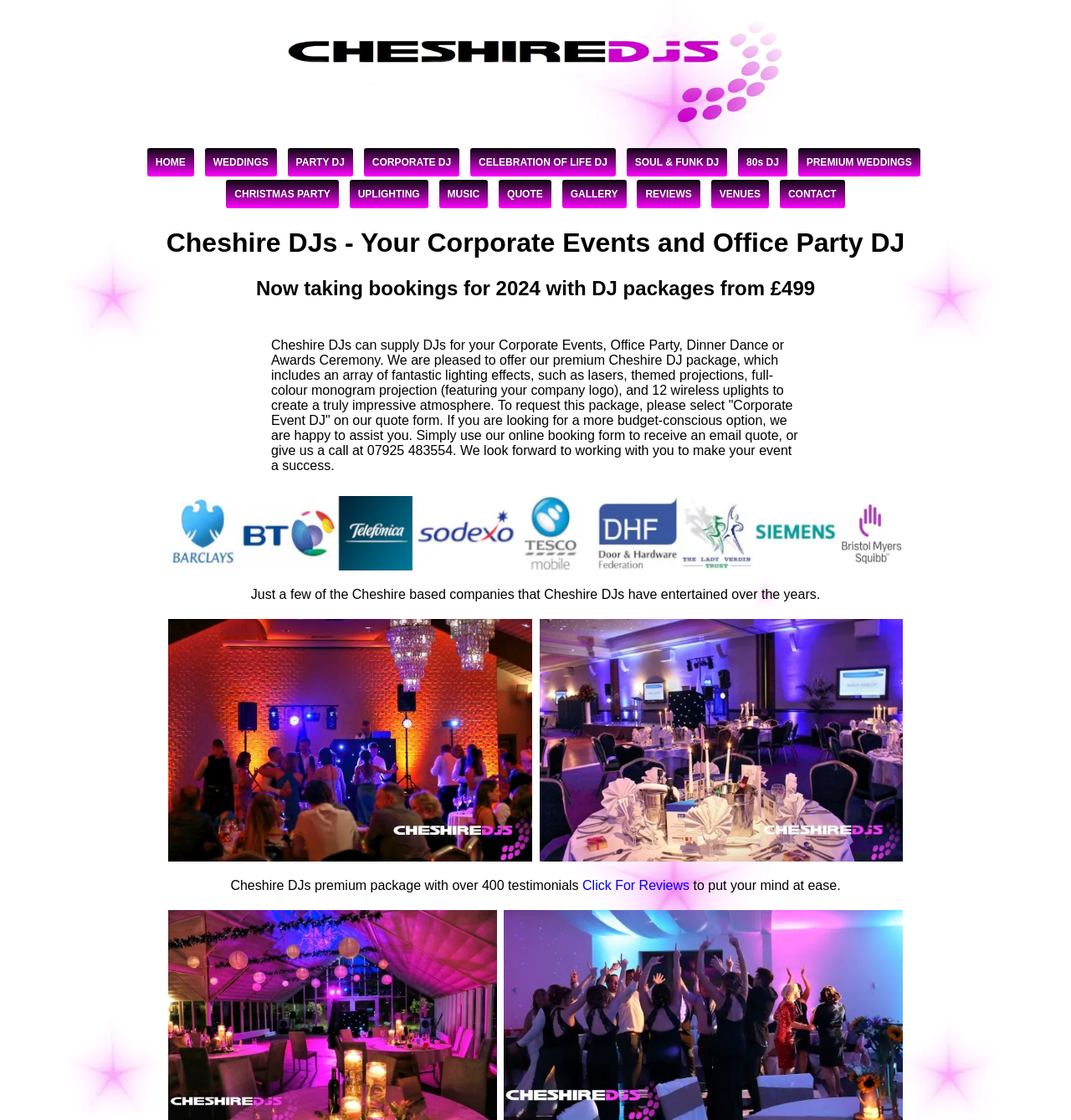Find the bounding box coordinates of the UI element according to this description: "HOME".

[0.137, 0.132, 0.181, 0.157]